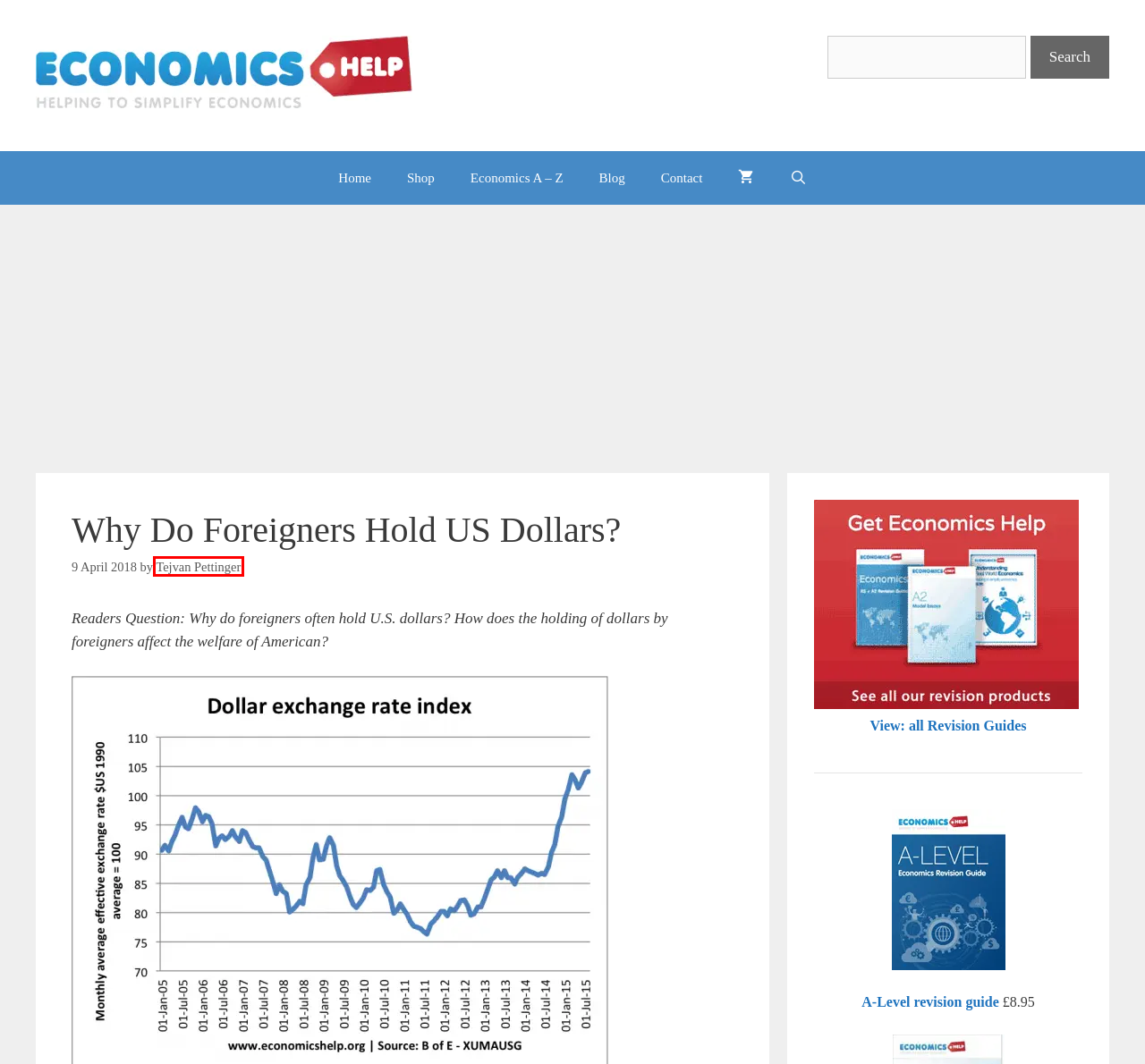Review the screenshot of a webpage that includes a red bounding box. Choose the webpage description that best matches the new webpage displayed after clicking the element within the bounding box. Here are the candidates:
A. Fiscal Challenges Facing Next Government - Economics Help
B. Chinese Currency Manipulation - Economics Help
C. Economics Revision Guide - Economics Help
D. Economics A-Z - Economics Help
E. Impact of Immigration on UK Economy - Economics Help
F. A-Level Economics Essays - Economics Help
G. Tejvan Pettinger - Economics Help
H. Economics Help

G